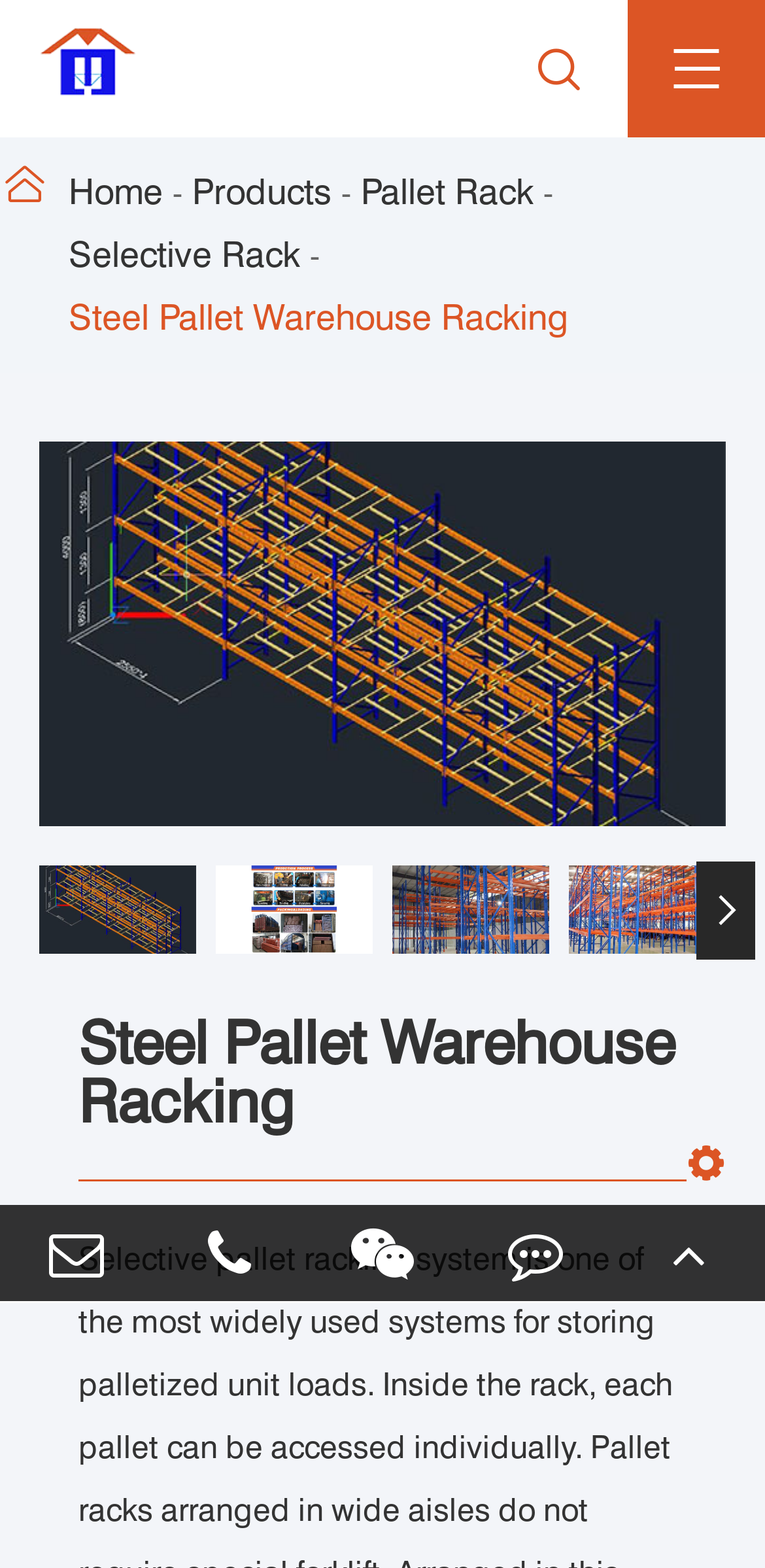Find the bounding box coordinates of the UI element according to this description: "parent_node: ".

[0.026, 0.0, 0.205, 0.088]